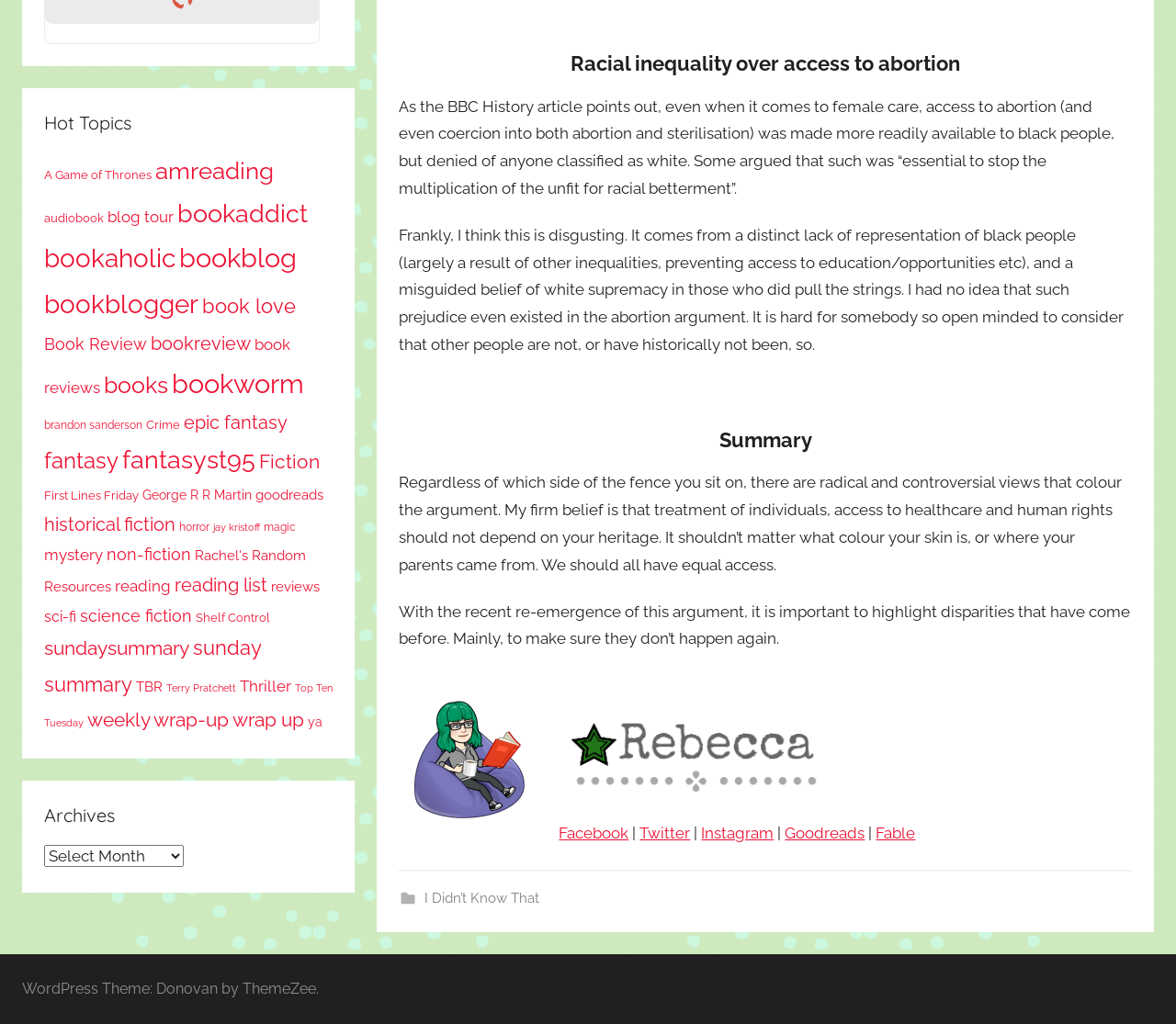What is the name of the WordPress theme used on this webpage?
Based on the image, respond with a single word or phrase.

Donovan